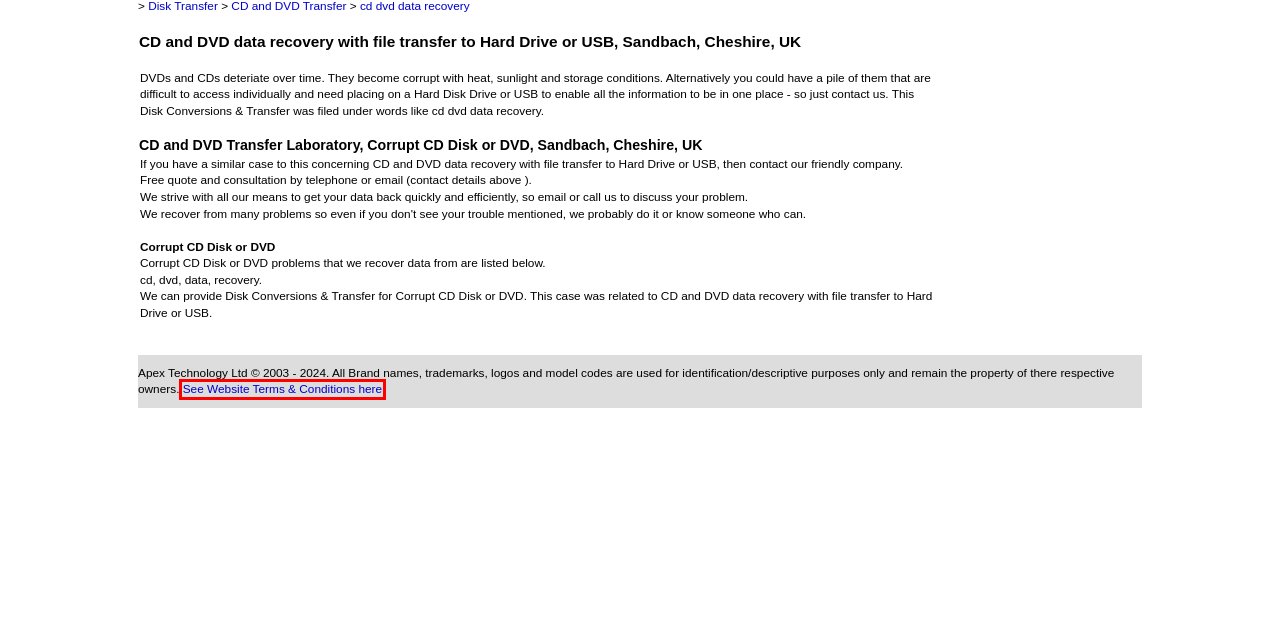Examine the screenshot of a webpage with a red rectangle bounding box. Select the most accurate webpage description that matches the new webpage after clicking the element within the bounding box. Here are the candidates:
A. SyQuest SyJet EzFlyer Sparq EZ135 Disk Transfer
B. On-Site Disk Transfer and File Conversion for Optical, UDO, MO disks
C. DVD-RAM Cartridge Transfer and Recover Corrupt Disks
D. Superdisk Transfer Files LS120 and 240mb
E. Hard Disk Drive HDD Transfer
F. Terms and Conditions
G. Optical Disk Transfer, Conversion, Reading, Copying, and Recovery
H. Floppy Disk Transfer for 3 5.25 8 inch and File Conversions

F